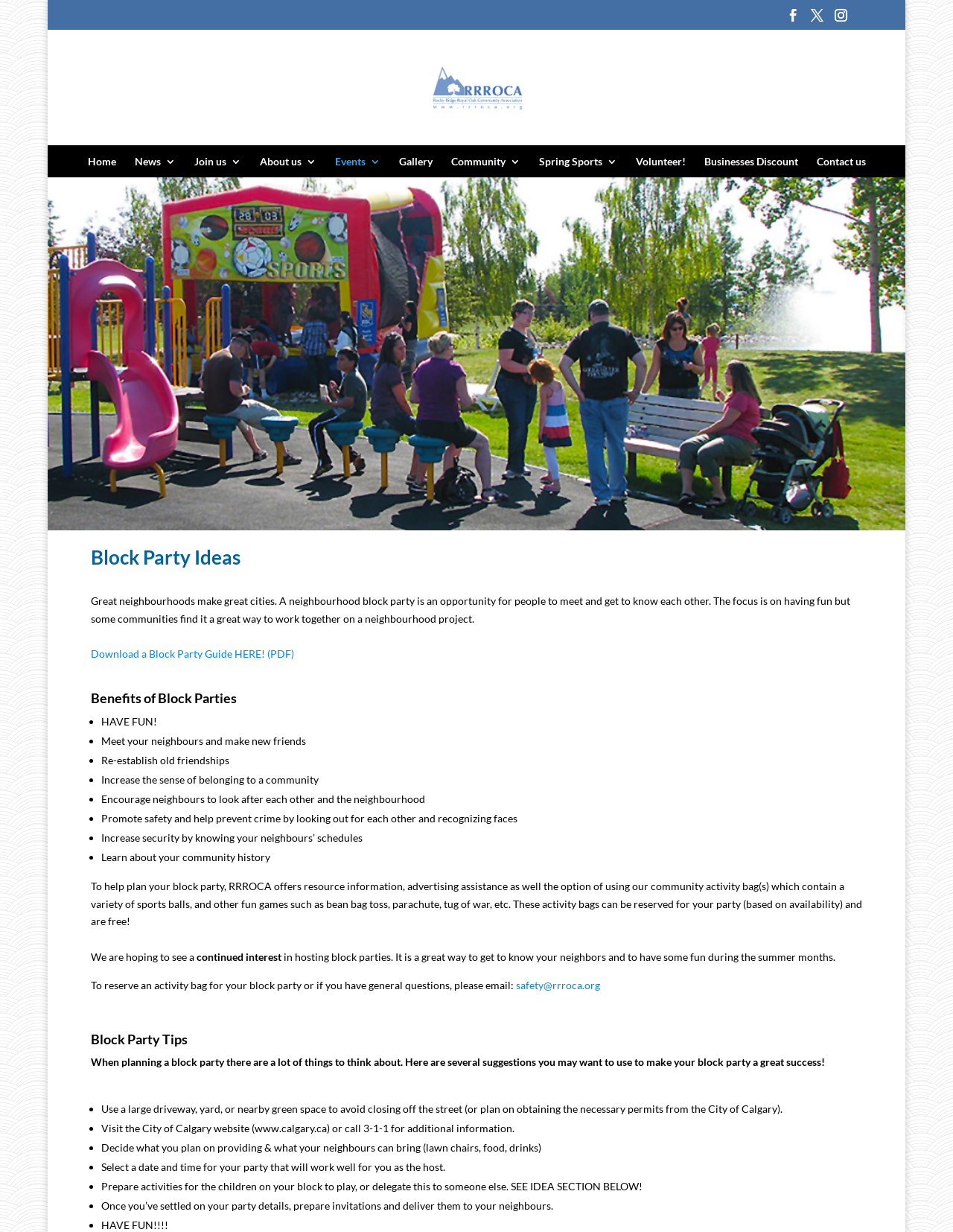Please specify the bounding box coordinates of the area that should be clicked to accomplish the following instruction: "Click the 'Home' link". The coordinates should consist of four float numbers between 0 and 1, i.e., [left, top, right, bottom].

[0.092, 0.127, 0.121, 0.136]